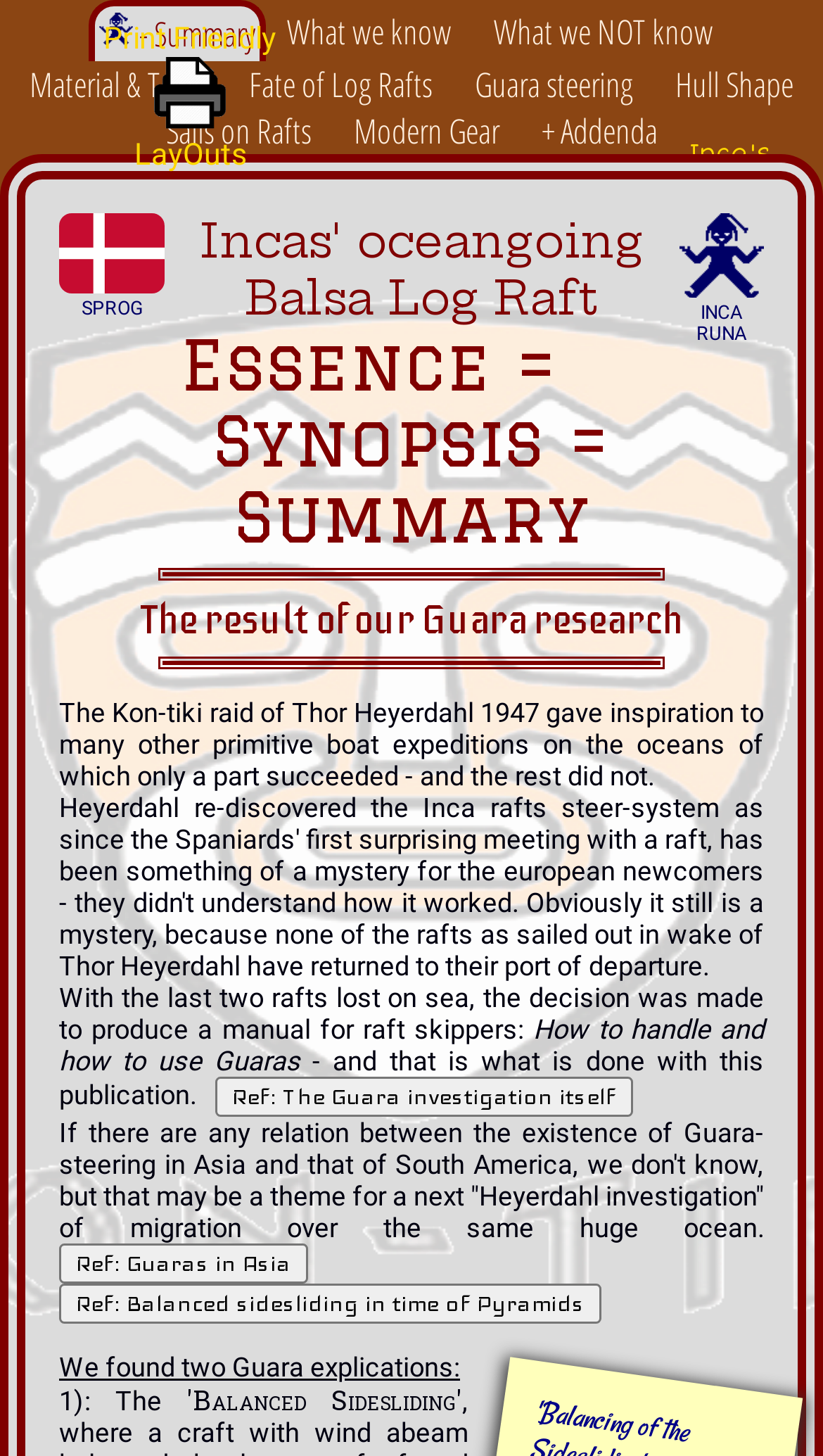Can you show the bounding box coordinates of the region to click on to complete the task described in the instruction: "Click on 'Material & Tools'"?

[0.036, 0.042, 0.251, 0.074]